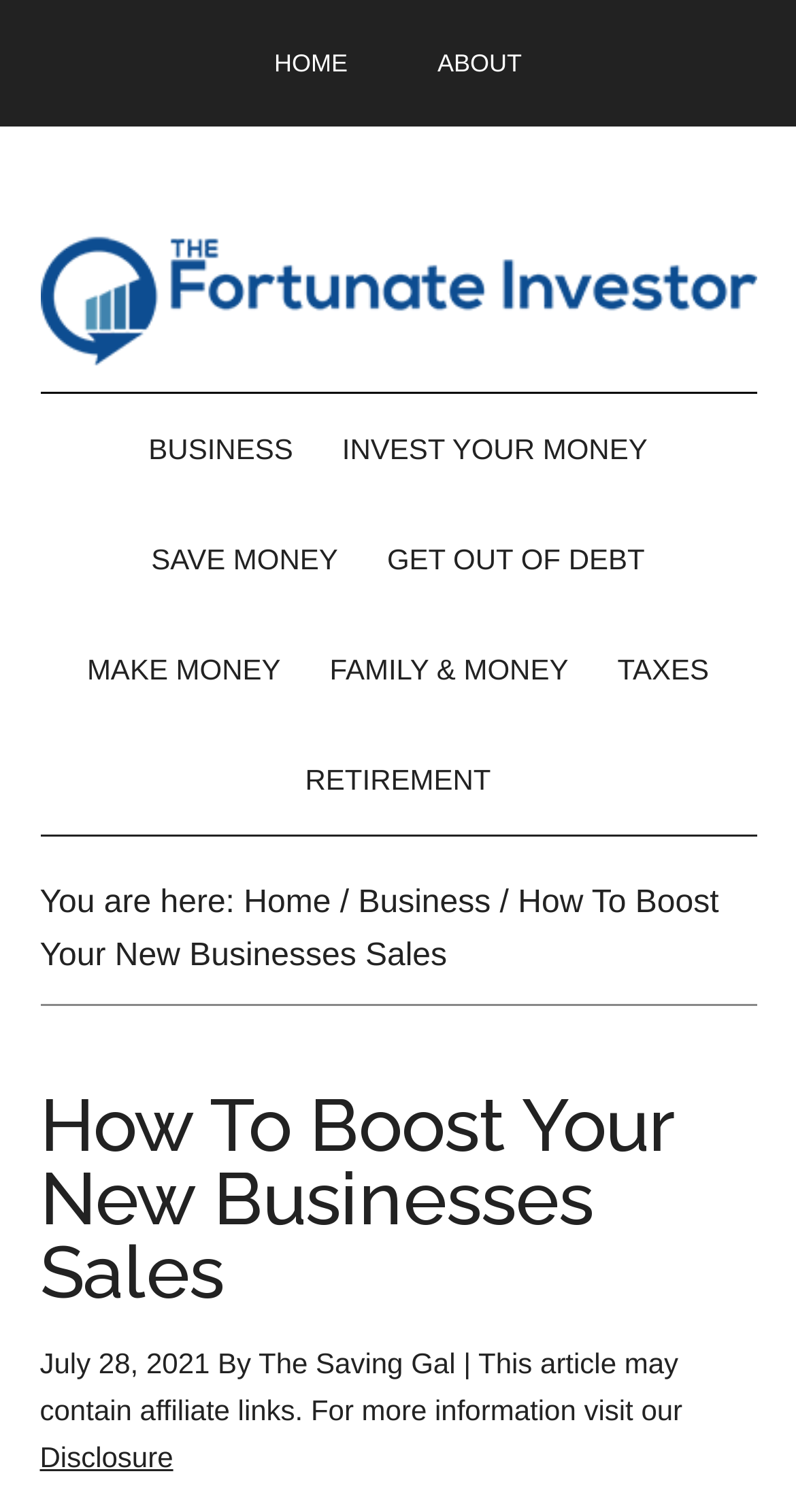Give a detailed account of the webpage's layout and content.

The webpage is about boosting sales for new businesses, as indicated by the meta description. The page has a navigation menu at the top, divided into two sections: "Main" and "Secondary". The "Main" menu has two links, "HOME" and "ABOUT", while the "Secondary" menu has seven links, including "BUSINESS", "INVEST YOUR MONEY", and "MAKE MONEY".

Below the navigation menu, there is a large header that spans almost the entire width of the page, with the title "How To Boost Your New Businesses Sales" in a prominent font. The title is followed by a timestamp, "July 28, 2021", and the author's name, "The Saving Gal". A disclaimer about affiliate links is also present.

The page has a breadcrumb trail at the top, indicating the current location as "Home > Business > How To Boost Your New Businesses Sales". There are several links and separators in the breadcrumb trail, making it easy to navigate.

There are no images on the page, but the layout is organized and easy to follow, with clear headings and concise text. The overall structure of the page is hierarchical, with the main content section taking up most of the space.